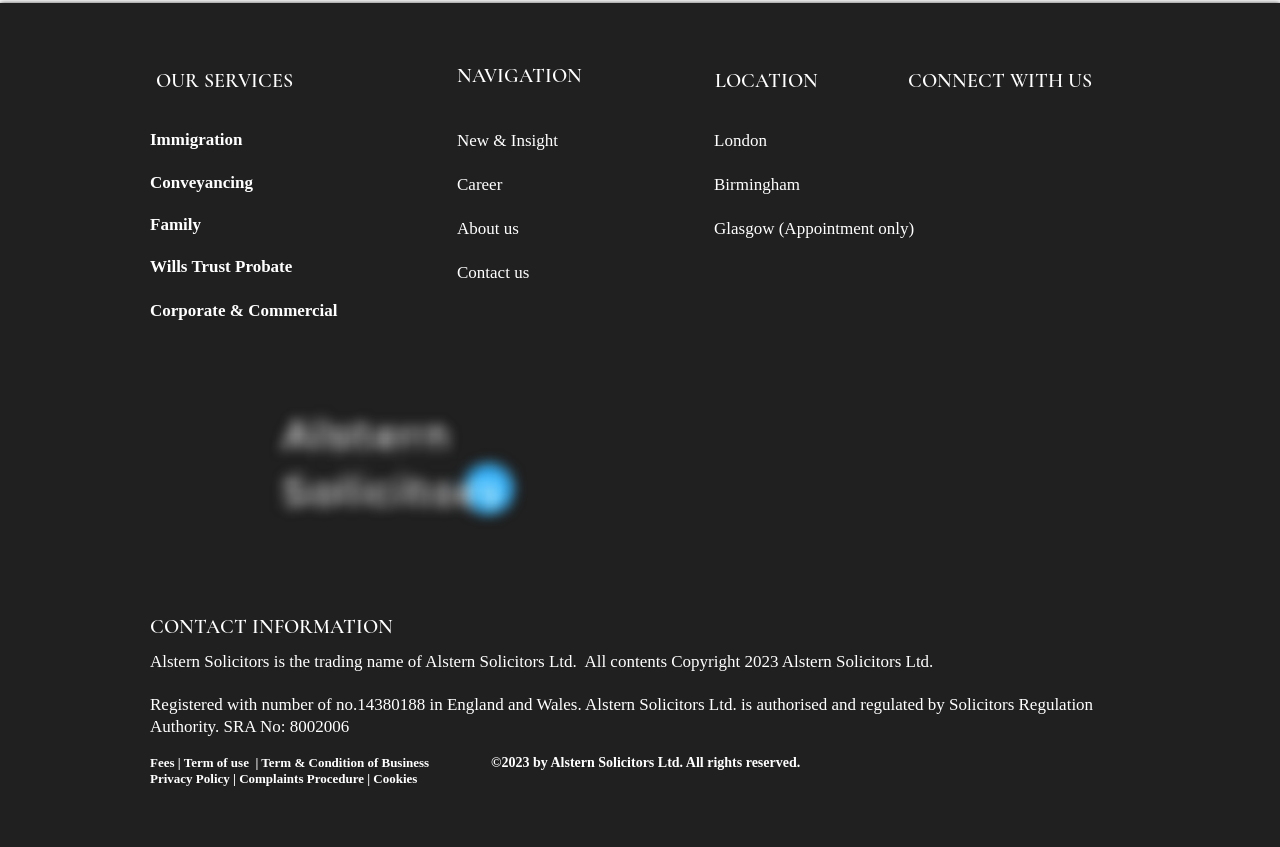Identify the bounding box coordinates for the element that needs to be clicked to fulfill this instruction: "Click on Immigration". Provide the coordinates in the format of four float numbers between 0 and 1: [left, top, right, bottom].

[0.117, 0.152, 0.189, 0.175]